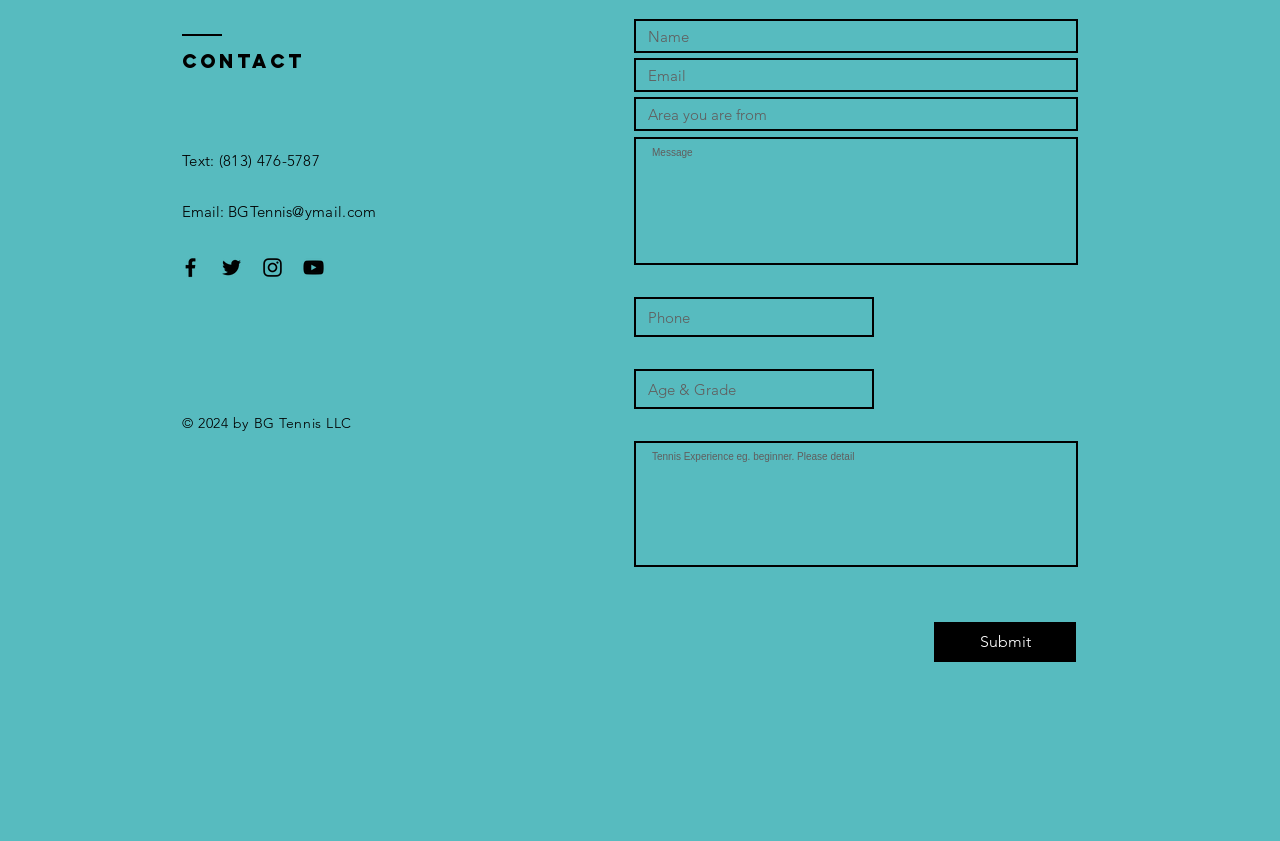Find the bounding box coordinates for the HTML element described as: "aria-label="Black Facebook Icon"". The coordinates should consist of four float values between 0 and 1, i.e., [left, top, right, bottom].

[0.139, 0.303, 0.159, 0.332]